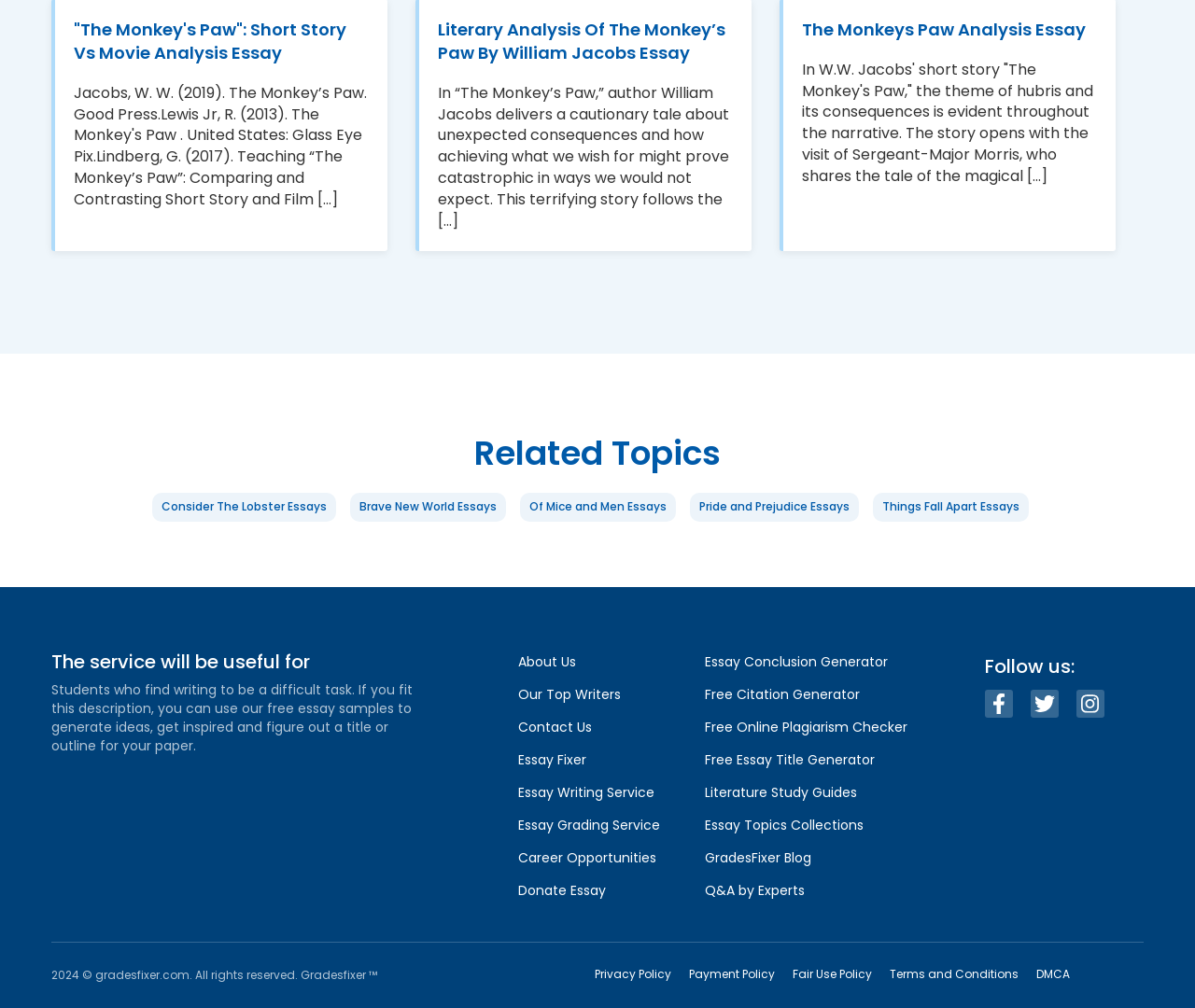Determine the bounding box coordinates of the clickable region to follow the instruction: "Explore related topics".

[0.043, 0.425, 0.957, 0.475]